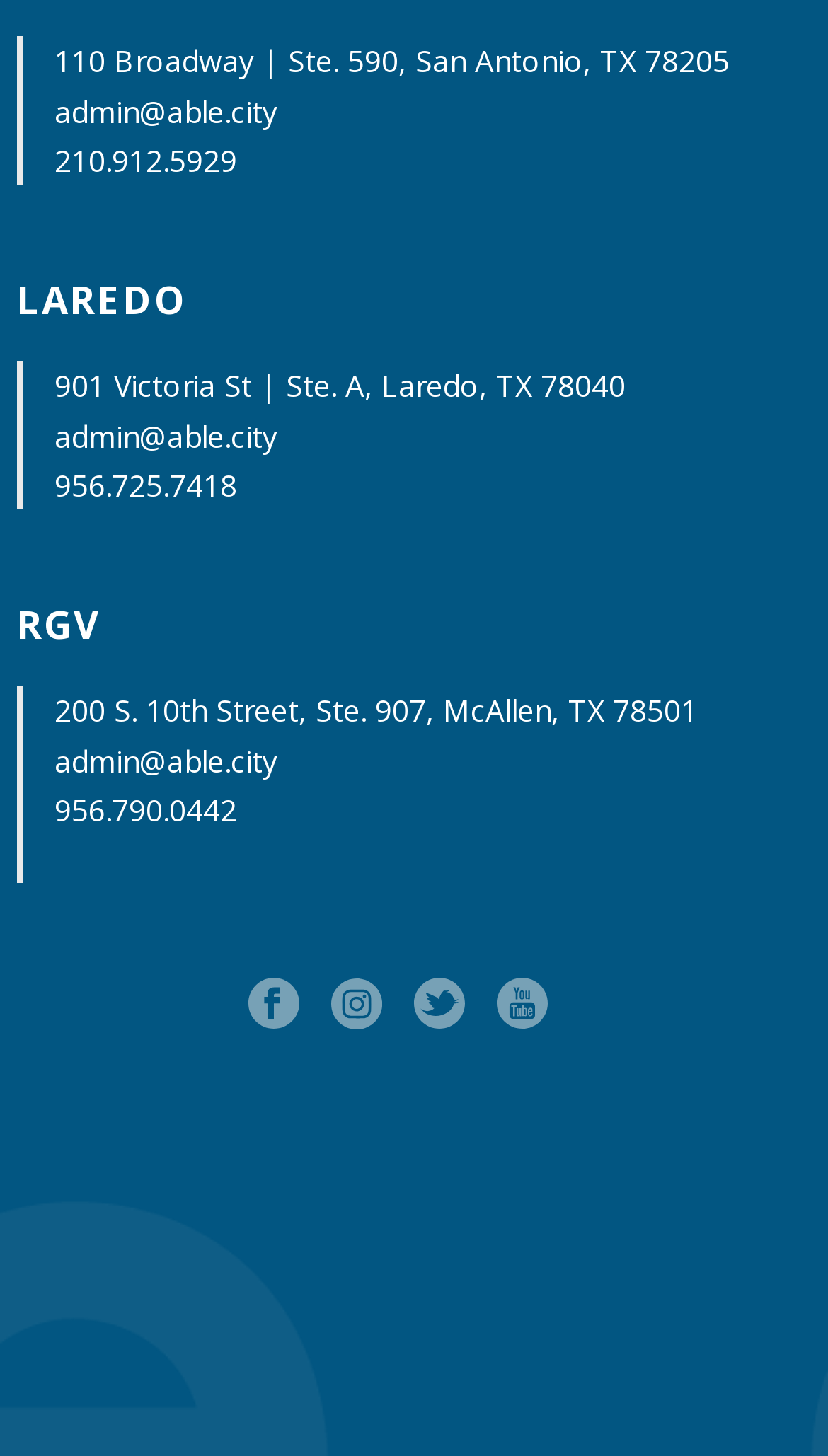Please determine the bounding box coordinates for the UI element described here. Use the format (top-left x, top-left y, bottom-right x, bottom-right y) with values bounded between 0 and 1: 956.725.7418

[0.066, 0.319, 0.287, 0.347]